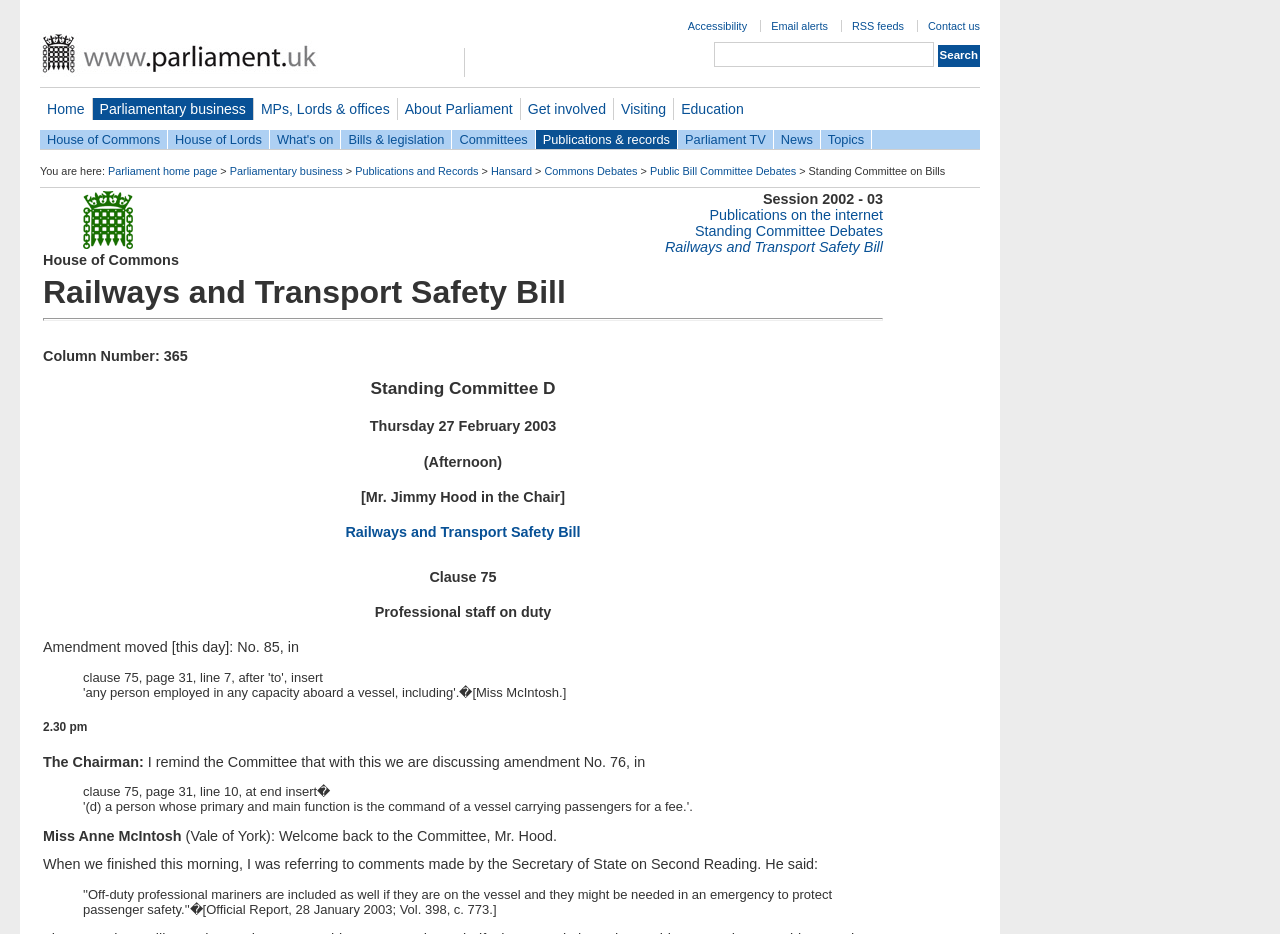What time did the committee discussion start?
Please use the visual content to give a single word or phrase answer.

2.30 pm